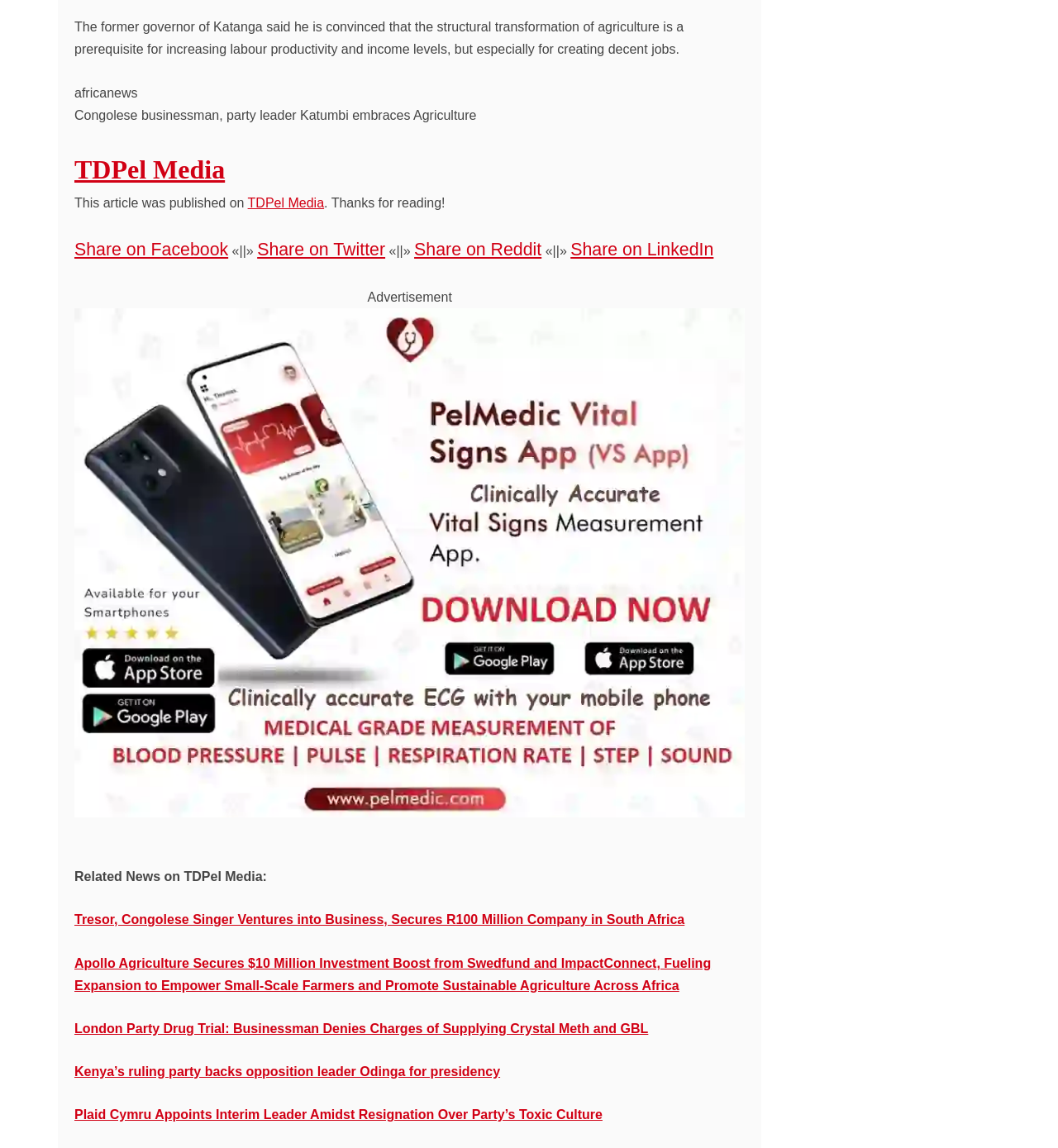Could you provide the bounding box coordinates for the portion of the screen to click to complete this instruction: "Click on the 'TDPel Media' link"?

[0.07, 0.135, 0.213, 0.16]